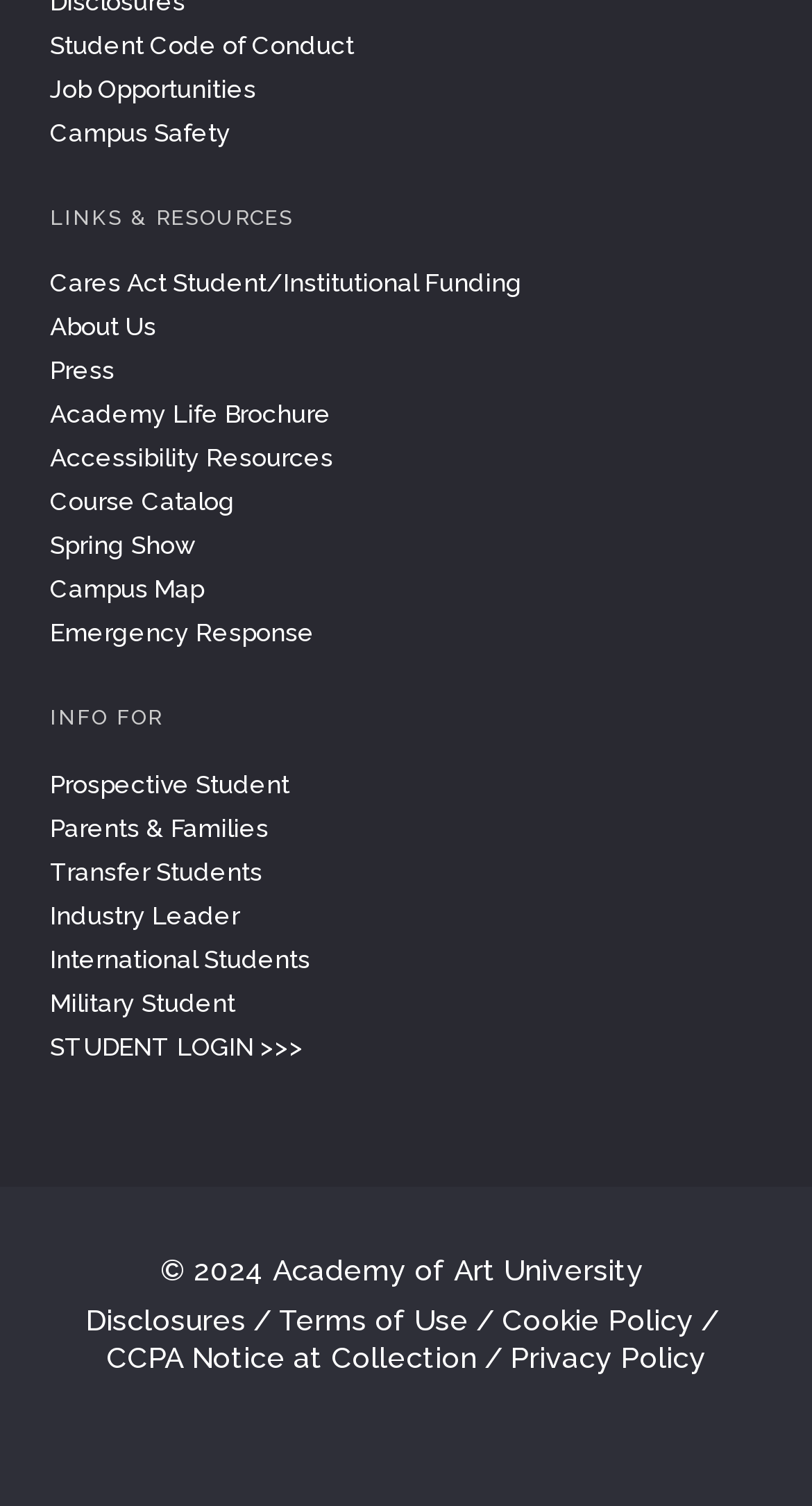Given the following UI element description: "CCPA Notice at Collection", find the bounding box coordinates in the webpage screenshot.

[0.131, 0.89, 0.587, 0.912]